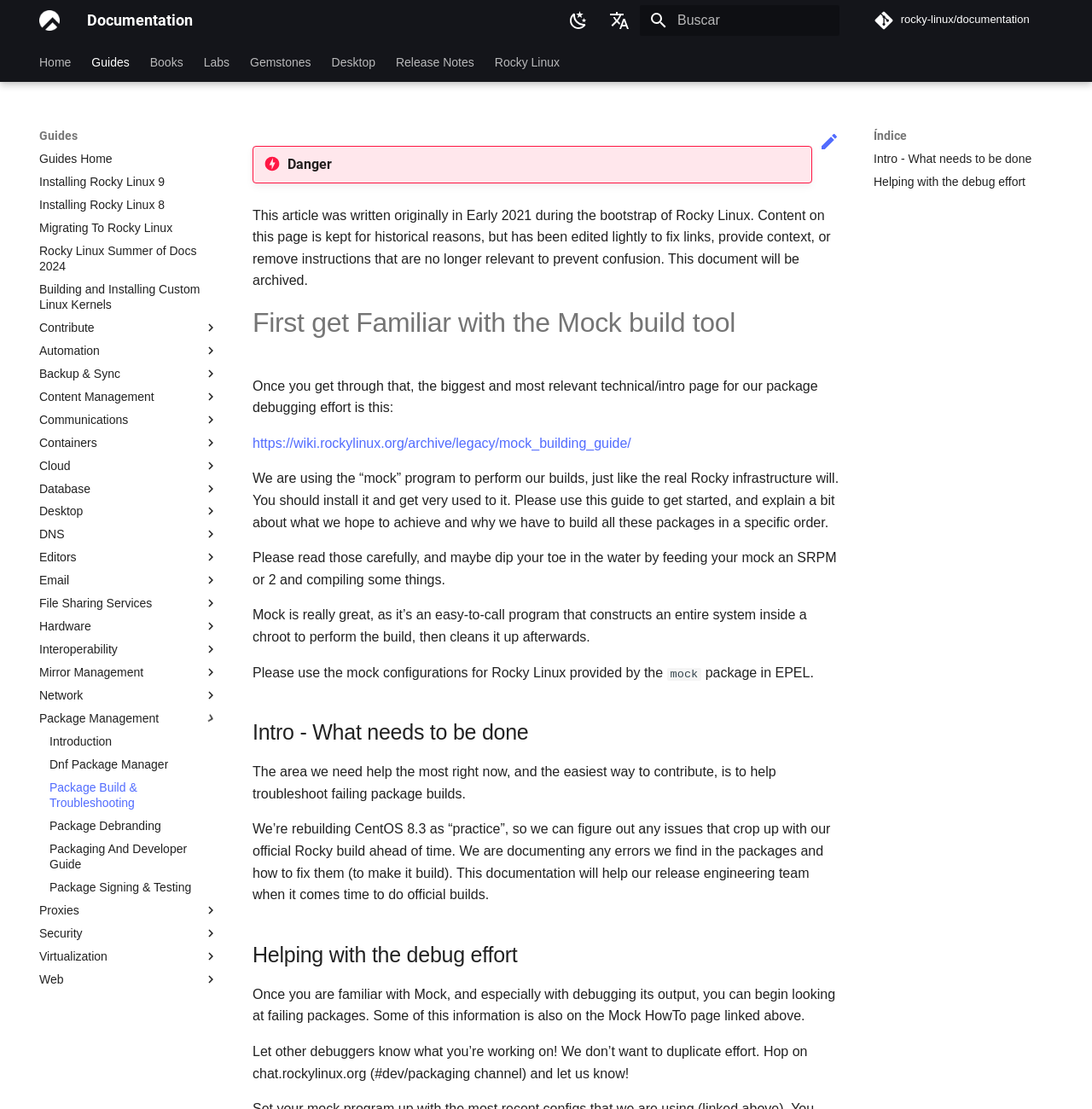Find the UI element described as: "Database" and predict its bounding box coordinates. Ensure the coordinates are four float numbers between 0 and 1, [left, top, right, bottom].

[0.036, 0.433, 0.2, 0.447]